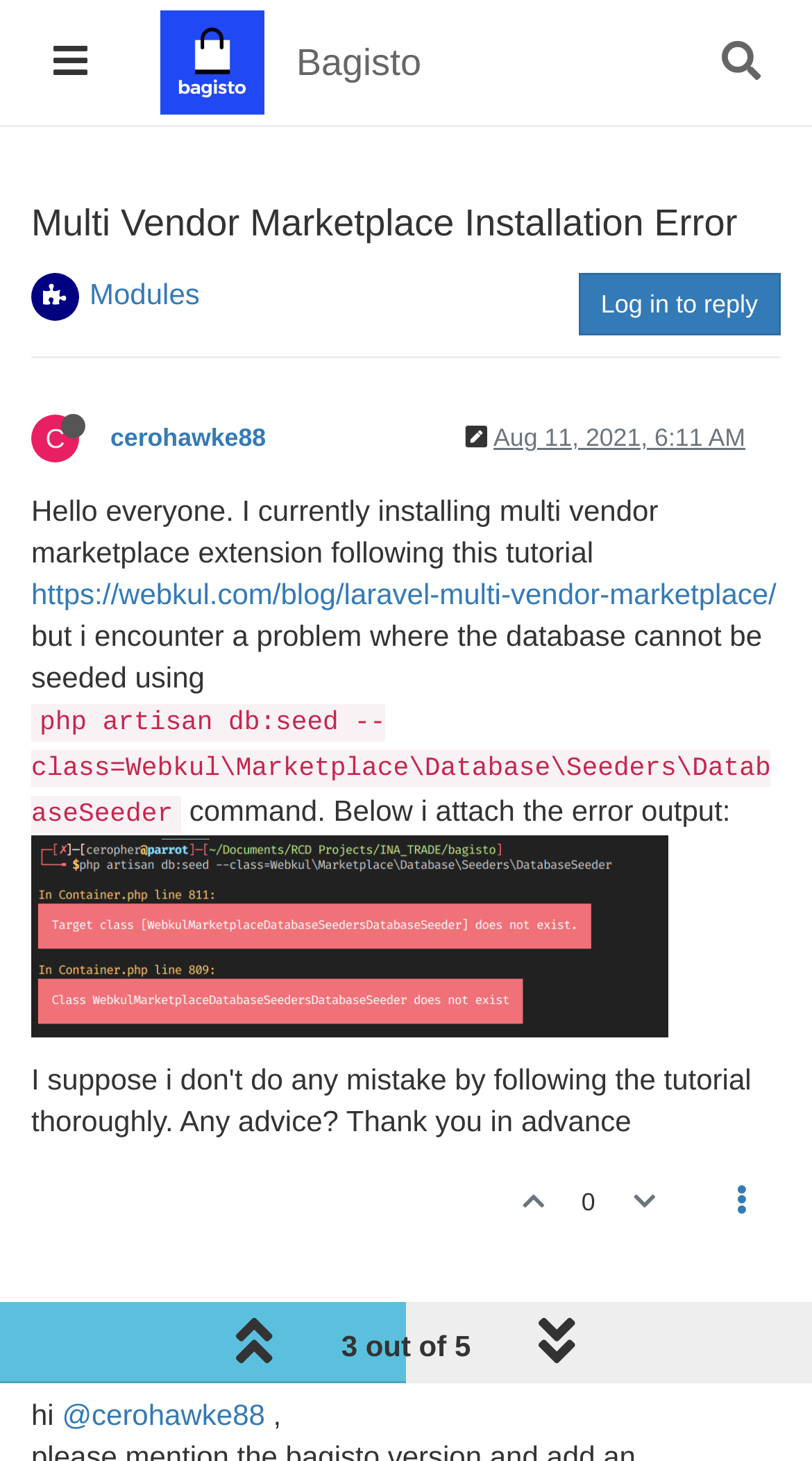Reply to the question with a single word or phrase:
How many replies are there in the discussion?

1